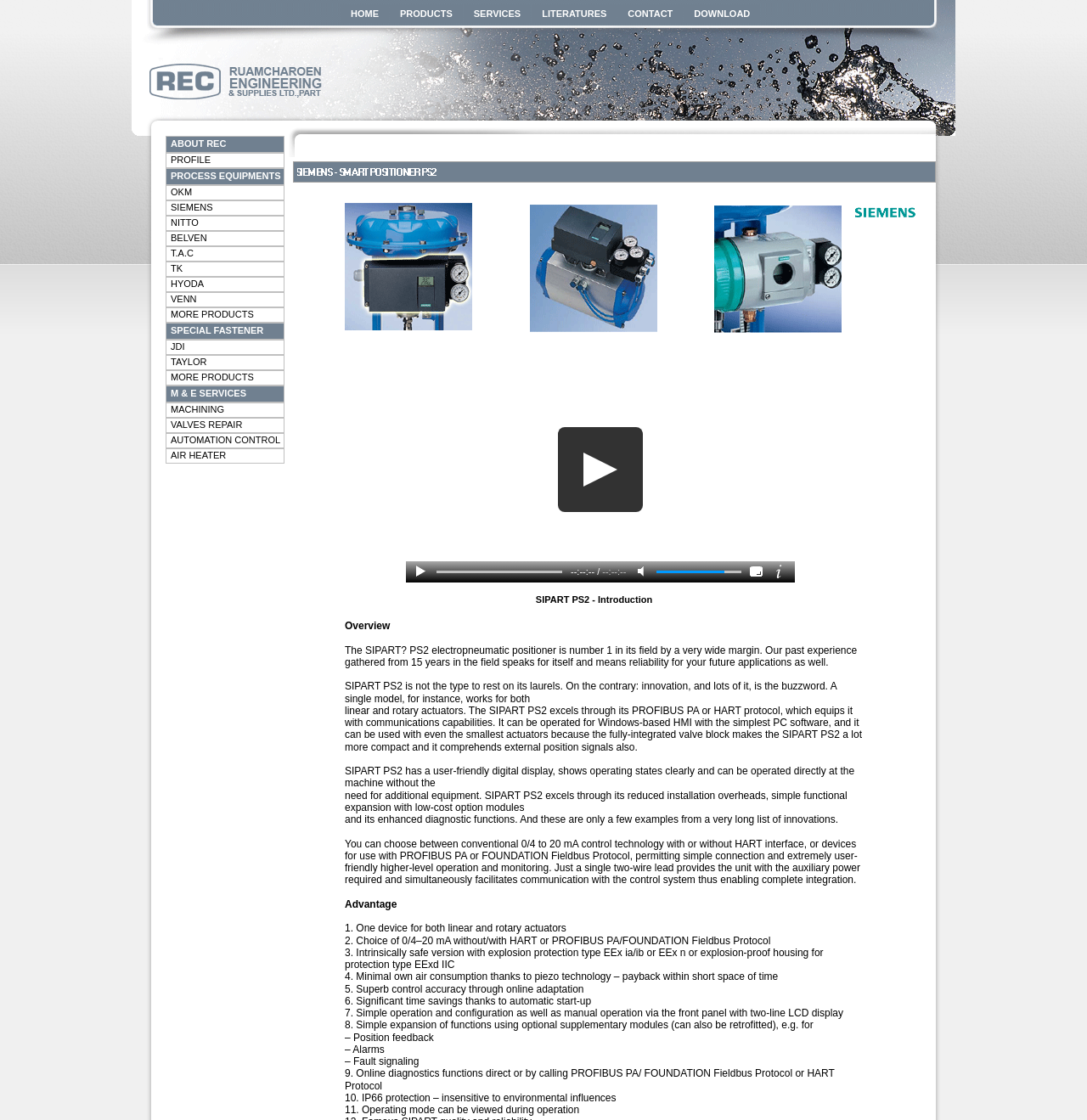What is the orientation of the menu items?
Look at the image and answer with only one word or phrase.

Vertical